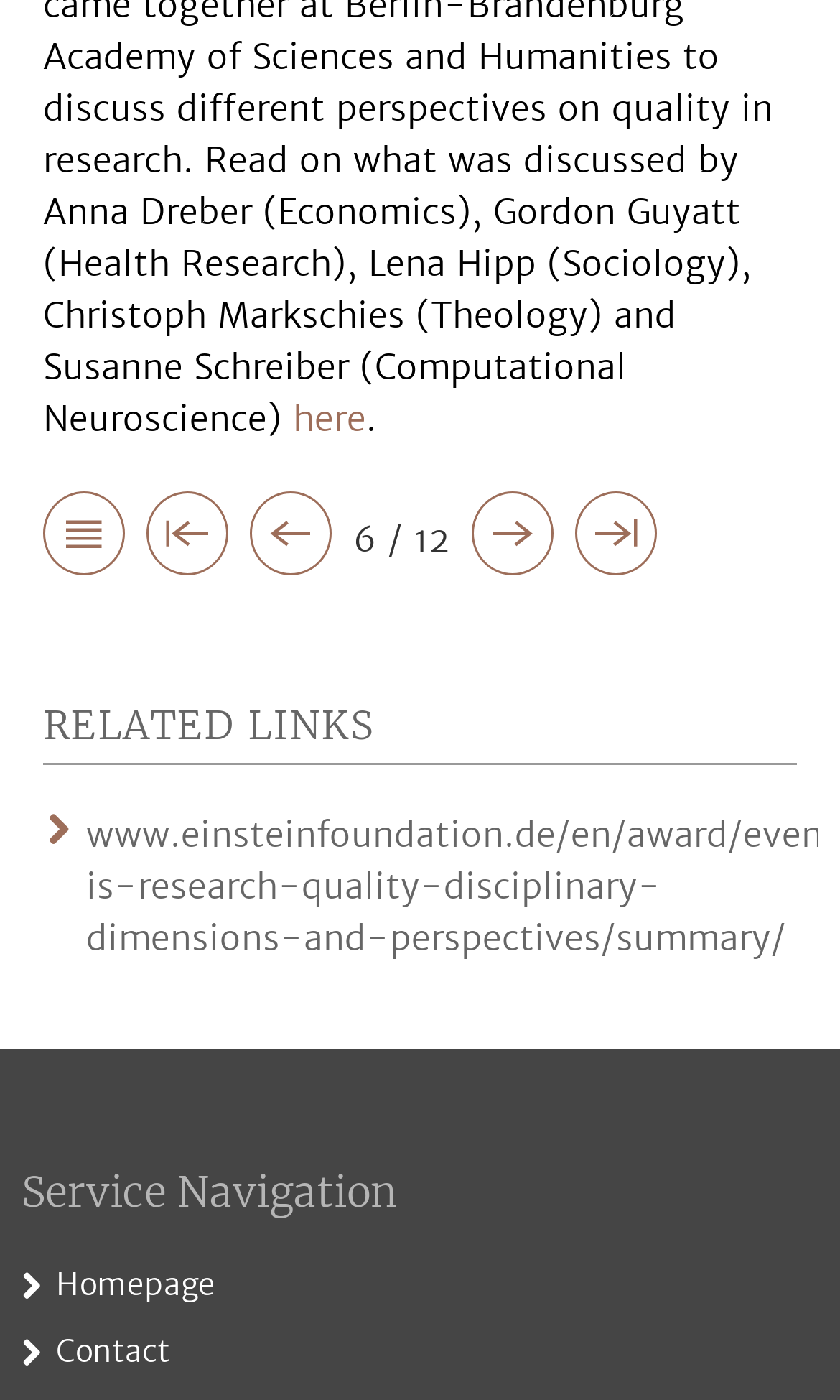Determine the bounding box for the UI element that matches this description: "here".

[0.349, 0.283, 0.436, 0.314]